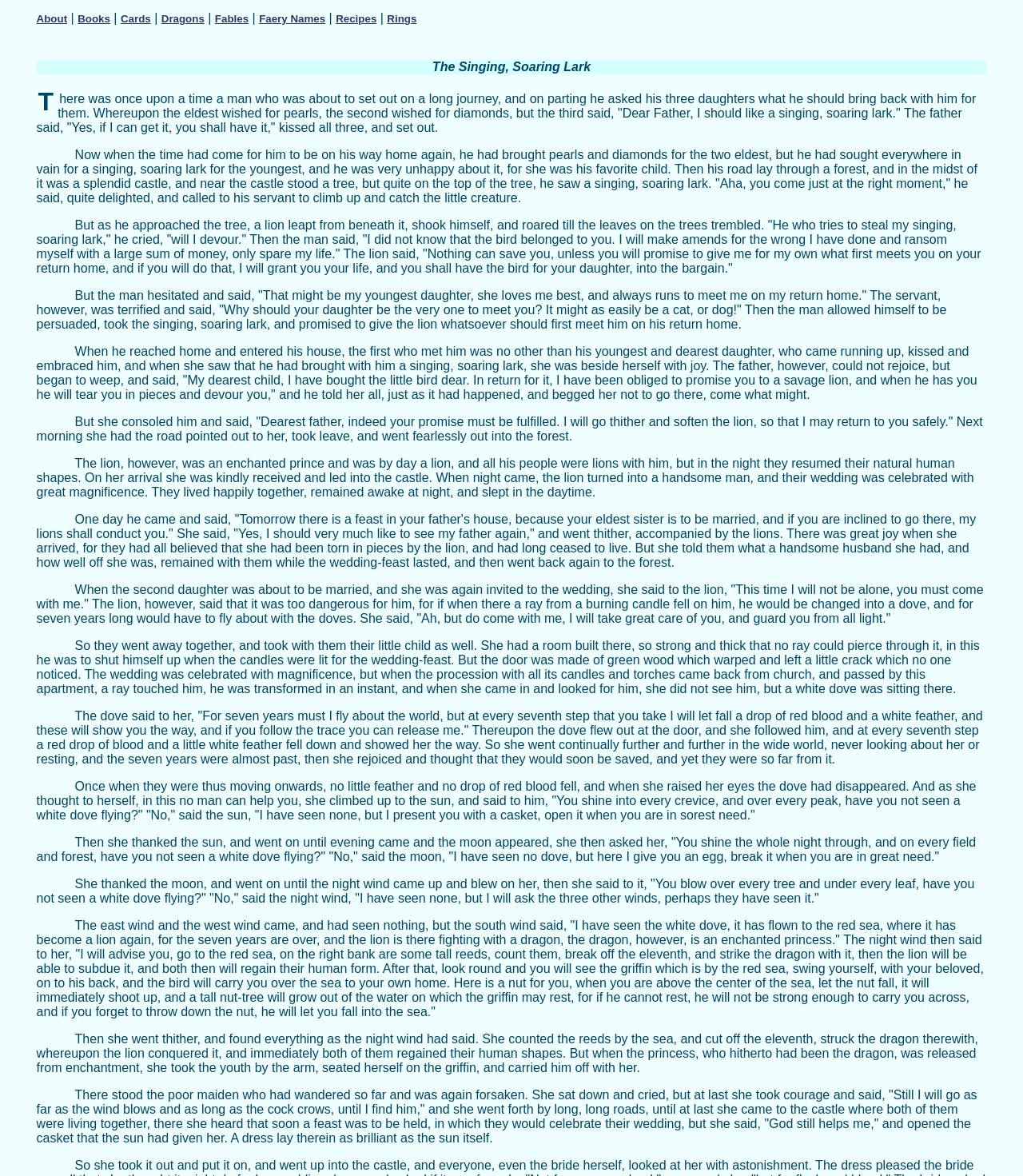Find the bounding box of the UI element described as: "Rings". The bounding box coordinates should be given as four float values between 0 and 1, i.e., [left, top, right, bottom].

[0.378, 0.011, 0.407, 0.021]